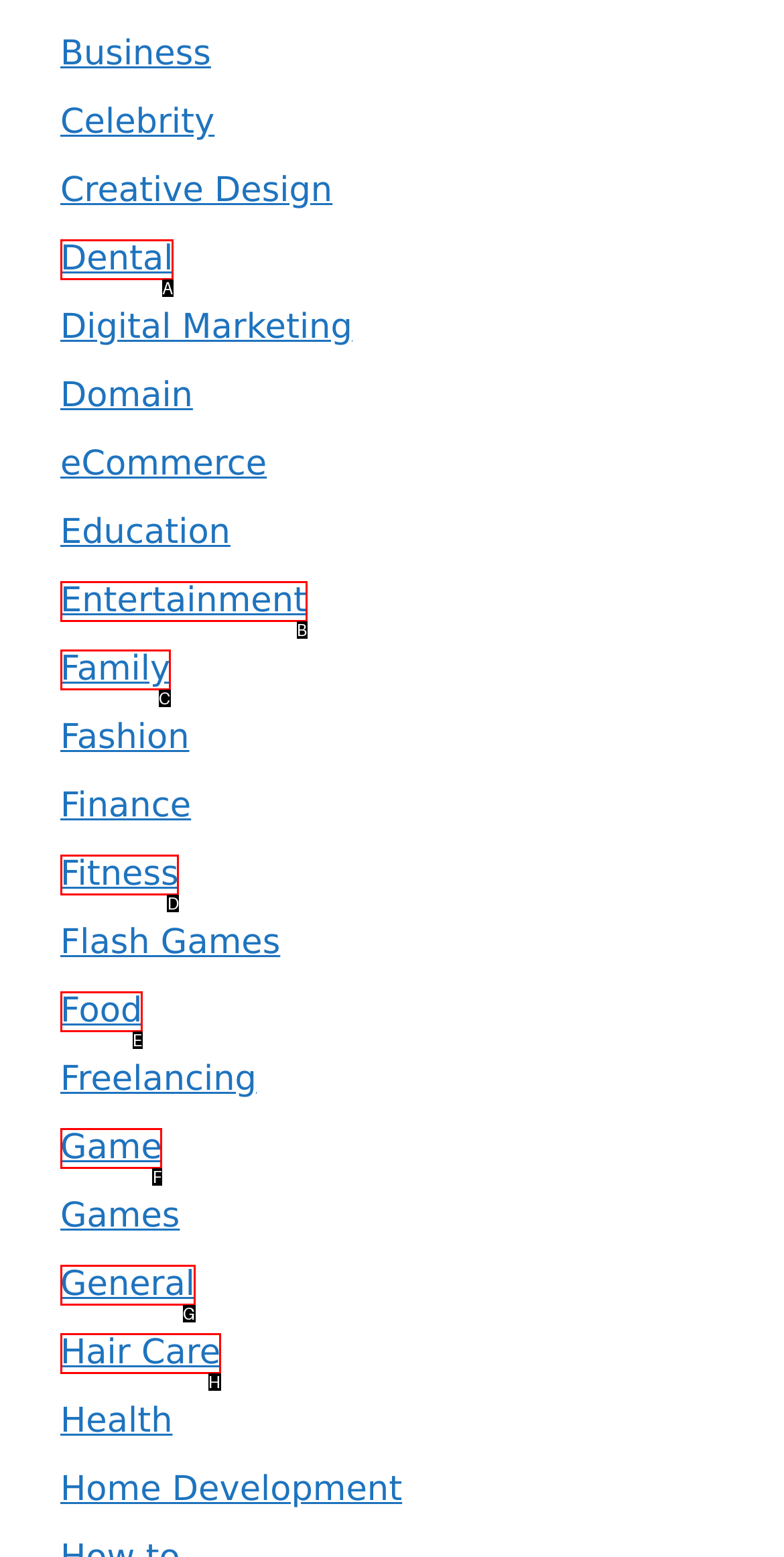Determine which option matches the description: Food. Answer using the letter of the option.

E